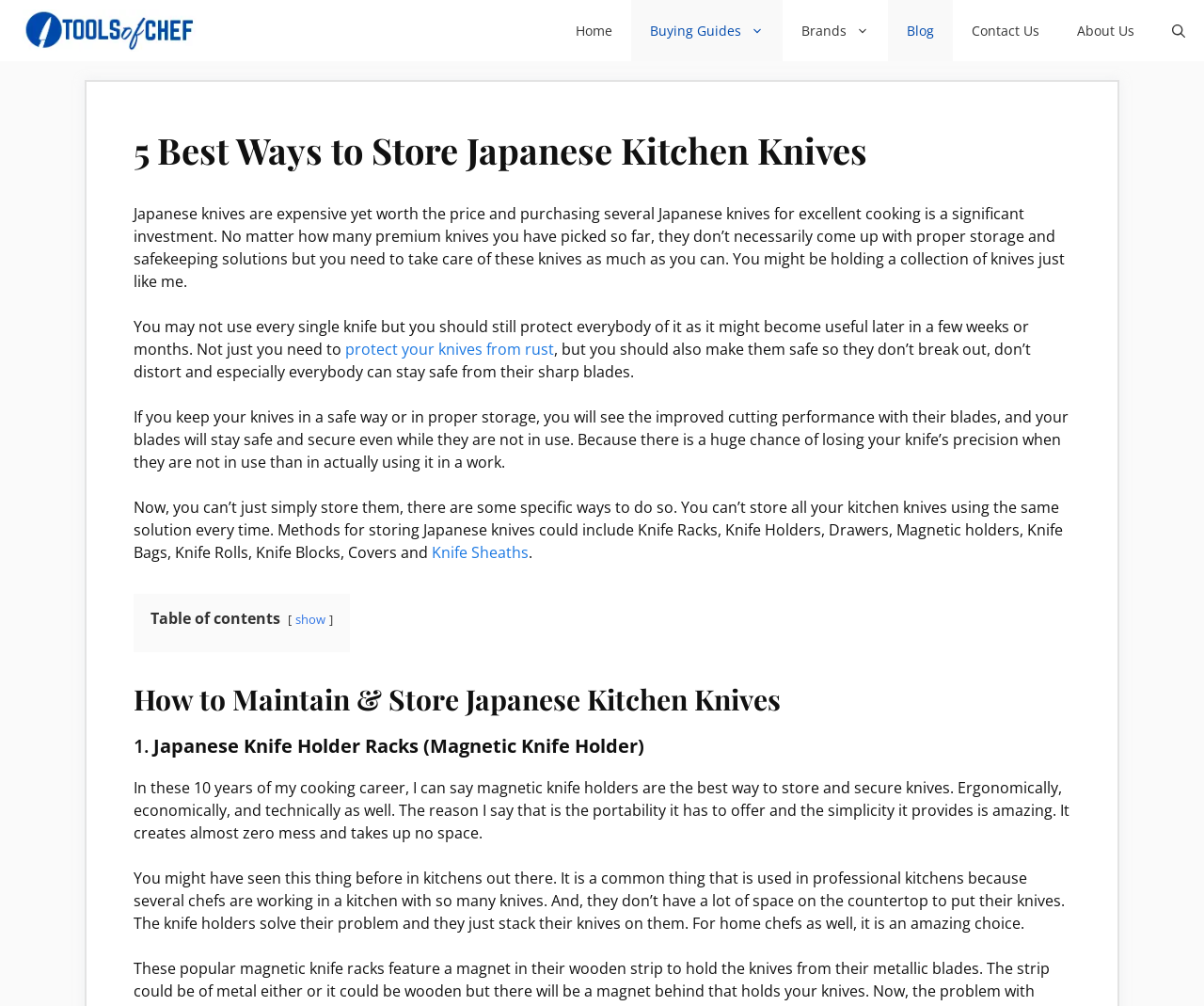Identify the coordinates of the bounding box for the element that must be clicked to accomplish the instruction: "Click on 'Knife Sheaths'".

[0.359, 0.538, 0.439, 0.559]